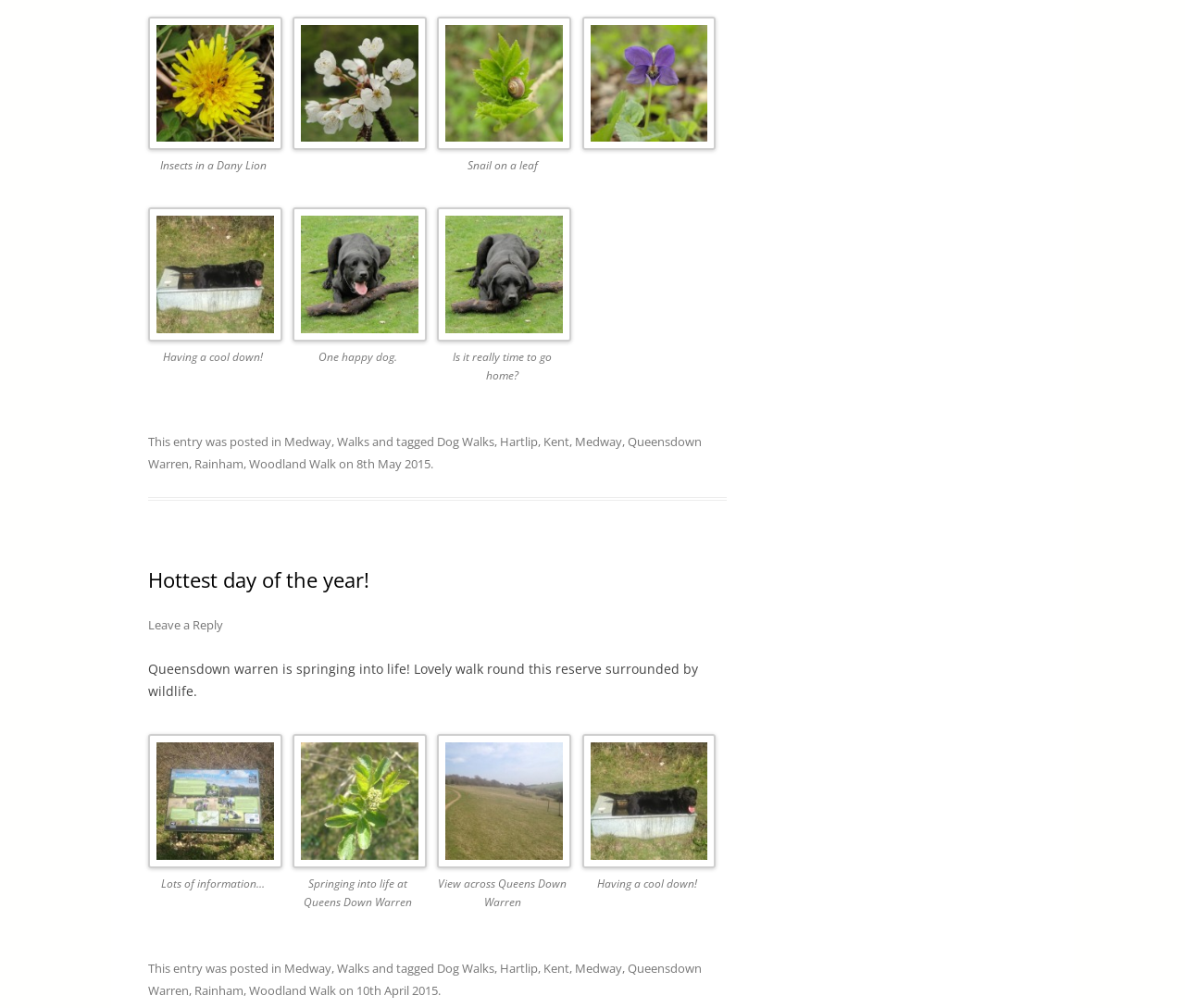What is the date mentioned in the footer section?
Please use the visual content to give a single word or phrase answer.

8th May 2015